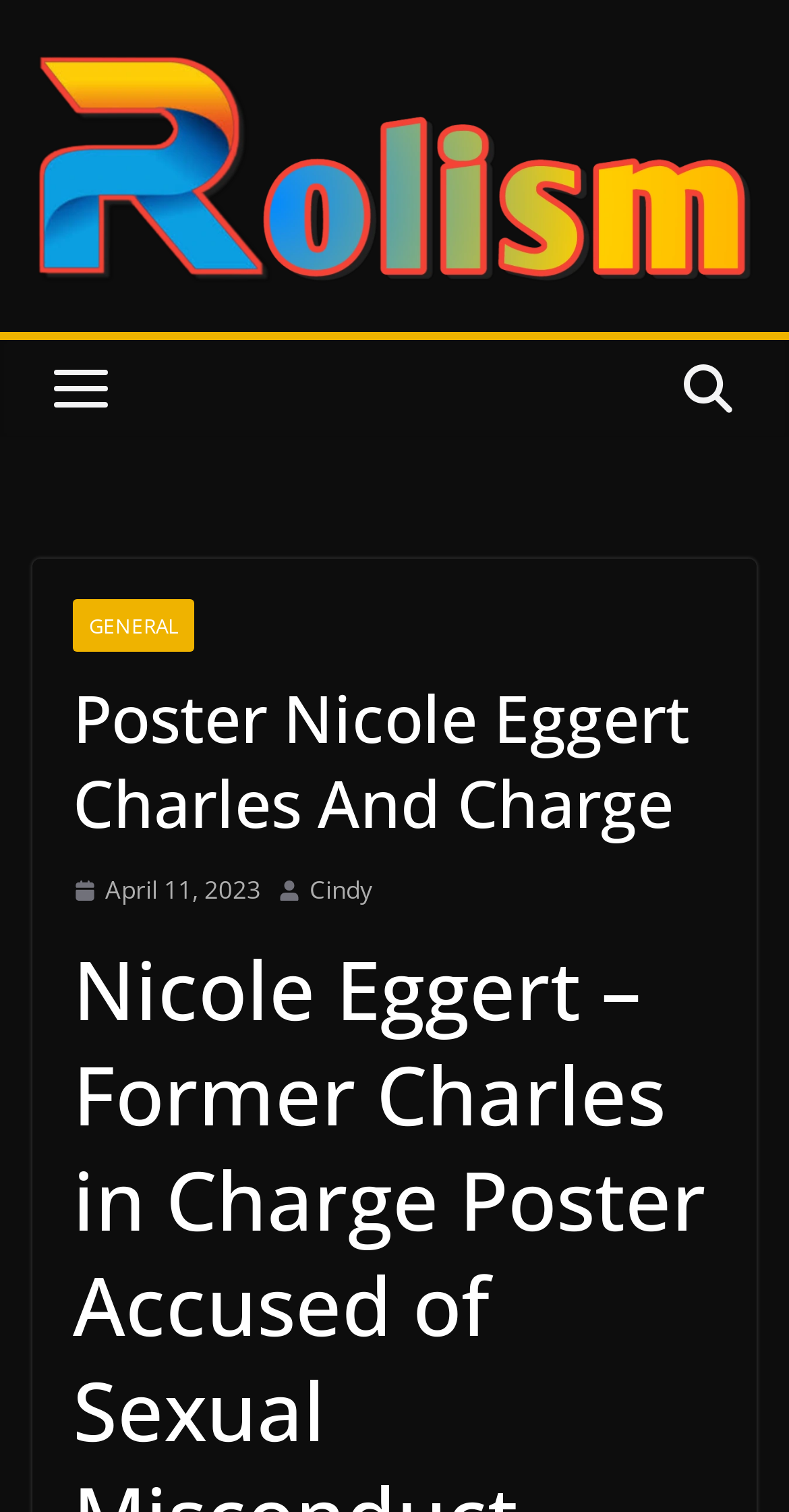Give a one-word or one-phrase response to the question:
What is the date mentioned on the webpage?

April 11, 2023